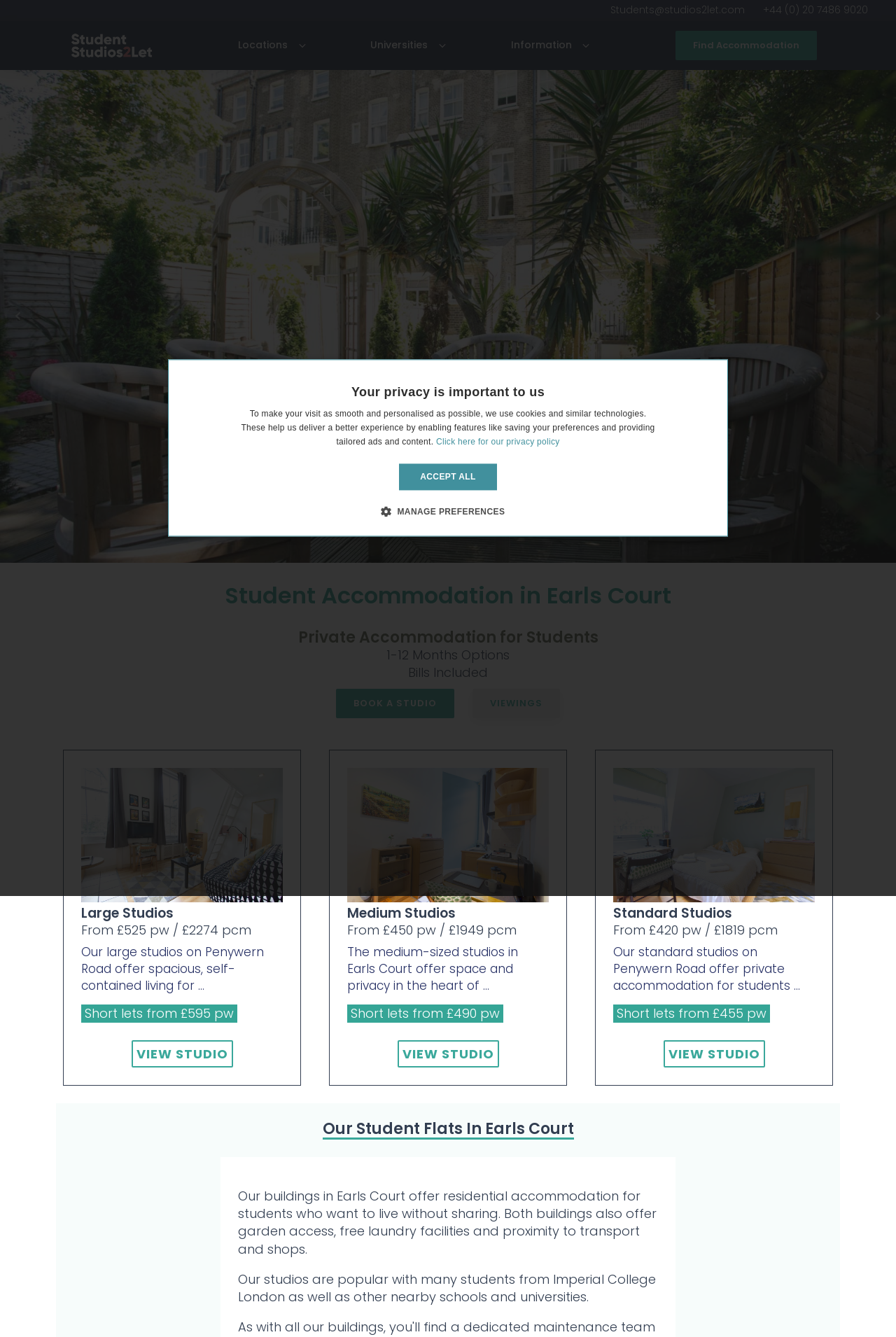Detail the features and information presented on the webpage.

This webpage is about private student accommodation in Earls Court, London, specifically catering to students from Imperial College and other nearby universities. At the top, there is a logo and a navigation menu with links to different locations, universities, and information sections. Below the navigation menu, there are three main sections: Locations, Universities, and Information.

In the Locations section, there are links to different areas in London, including West London, Central London, and North London, with specific locations like Earls Court, West Kensington, and Hampstead listed underneath. In the Universities section, there are links to various universities, including UCL, LSE, Imperial College London, and Royal College of Music, among others.

The Information section has links to student guides, contact information, and other resources. There is also a section with three images, each representing a type of student accommodation: large studios, medium studios, and standard studios. Each image is accompanied by a brief description of the accommodation, including the price range and amenities.

Below the images, there is a heading "Our Student Flats In Earls Court" followed by a paragraph describing the benefits of the student flats, including garden access, free laundry facilities, and proximity to transport and shops. Another paragraph mentions that the studios are popular with students from Imperial College London and other nearby schools and universities.

At the bottom of the page, there is a notification about the use of cookies and similar technologies to personalize the user's experience, with links to the privacy policy and options to manage preferences or accept all cookies.